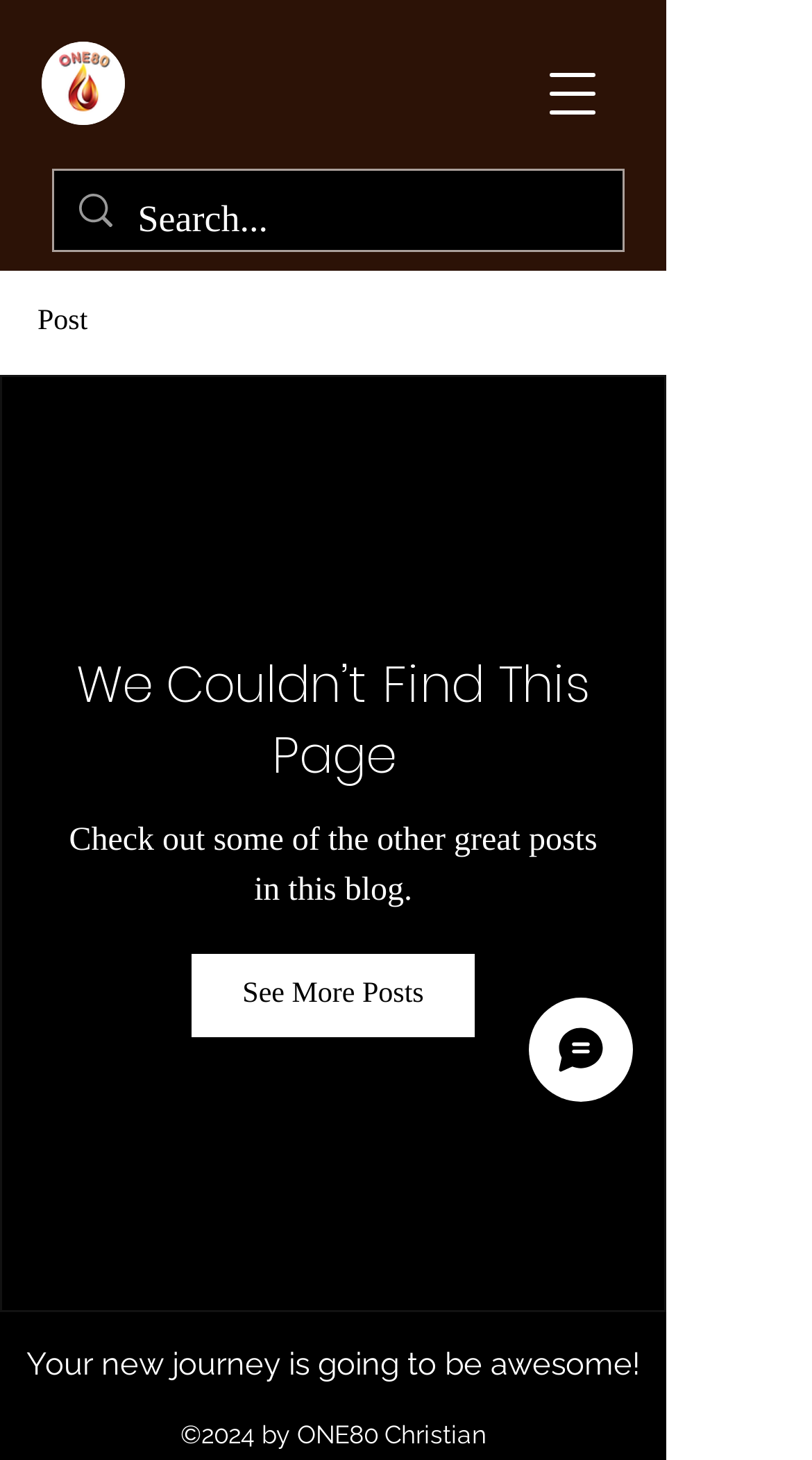What is the text at the bottom of the page?
Provide a concise answer using a single word or phrase based on the image.

Your new journey is going to be awesome!